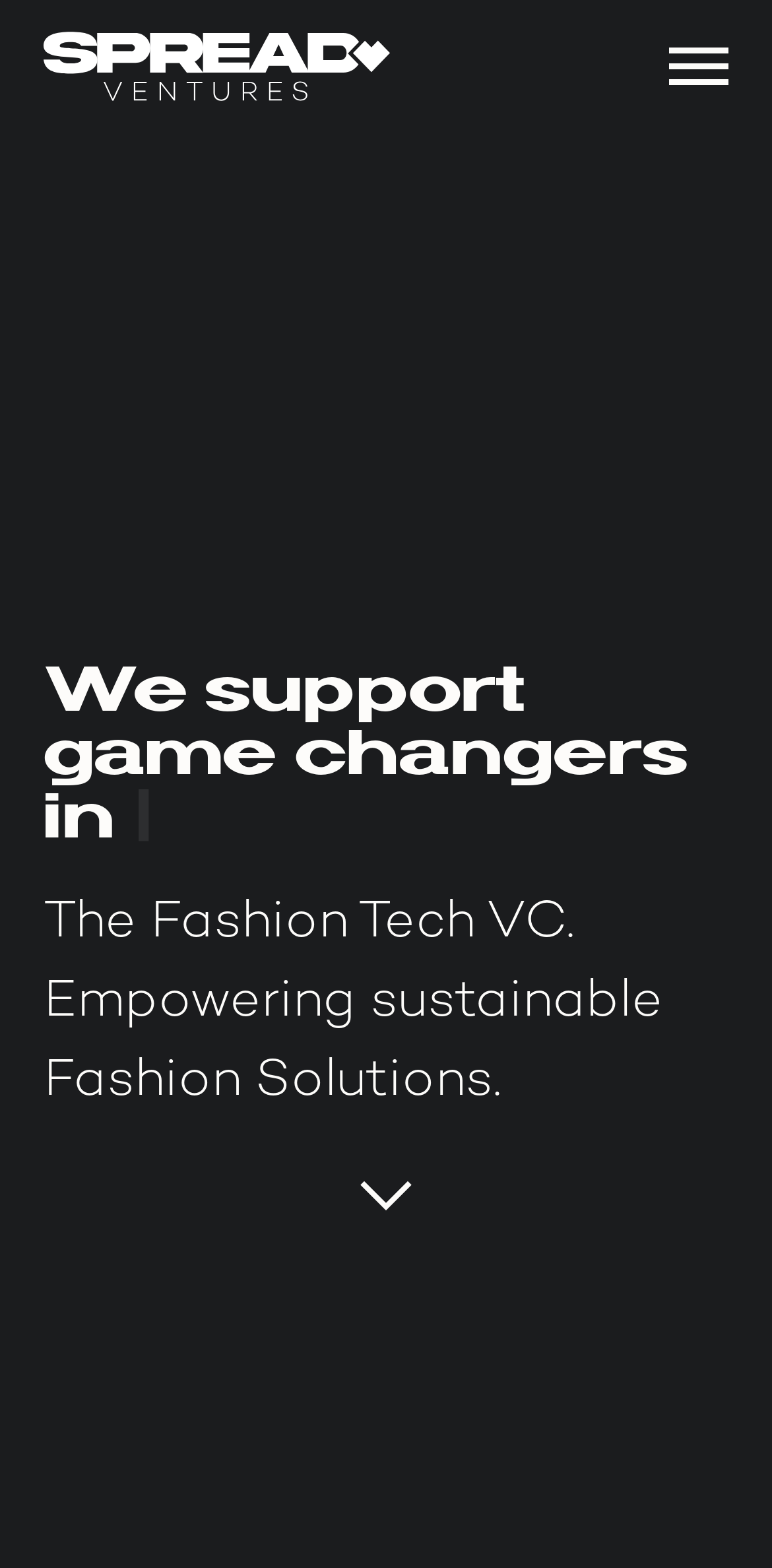Determine and generate the text content of the webpage's headline.

We are Sprea